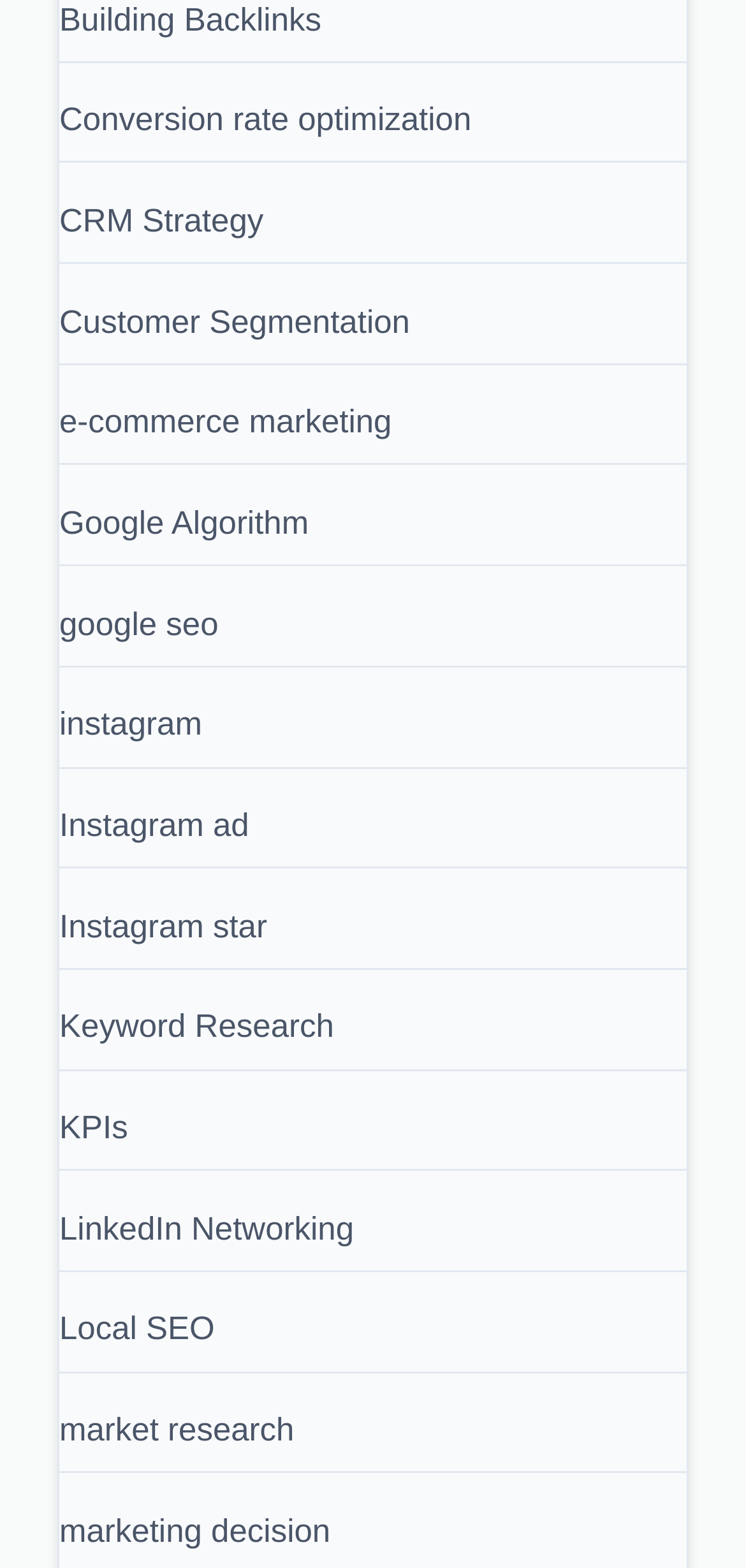Find the bounding box of the UI element described as follows: "Bolton’s Clock and Watch Makers".

None